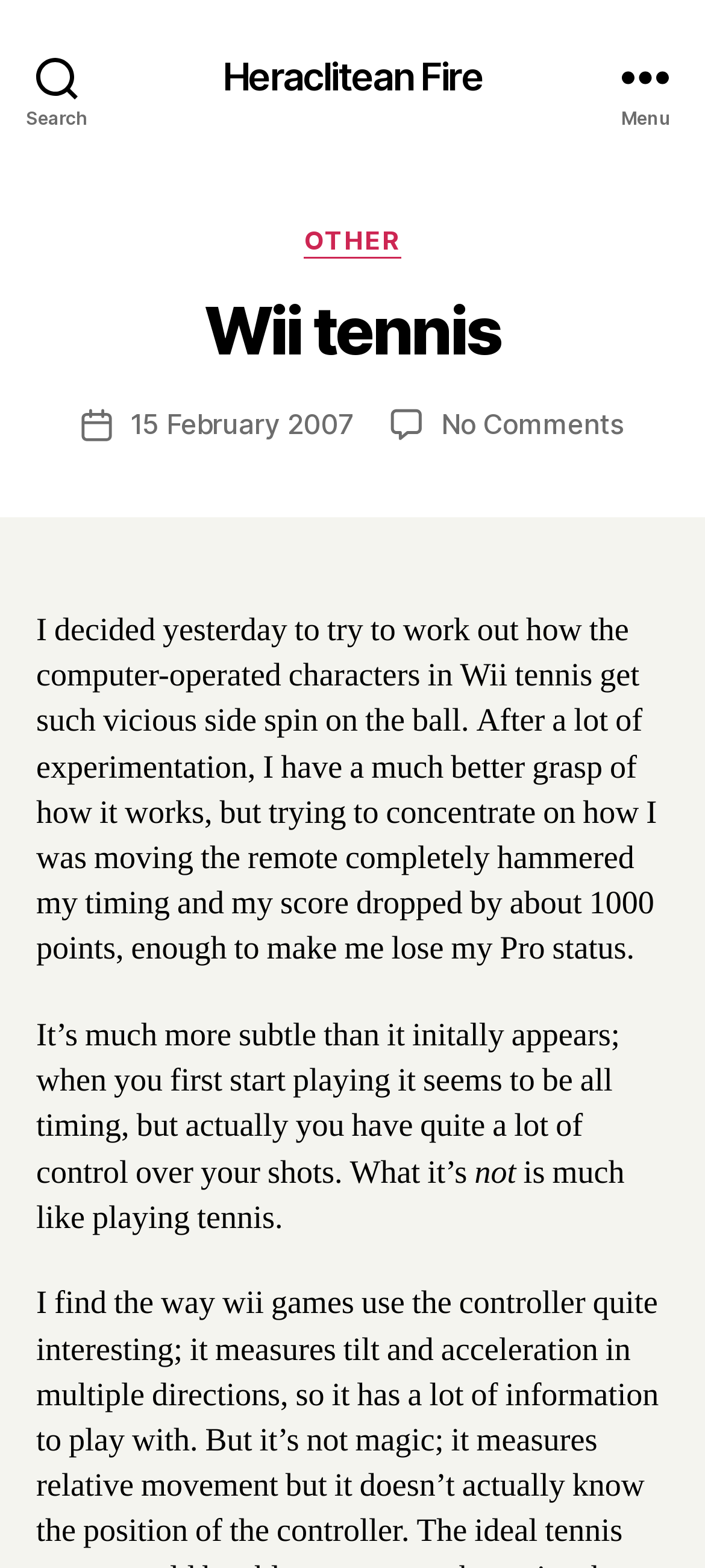Provide a one-word or short-phrase answer to the question:
What is the date of this post?

15 February 2007